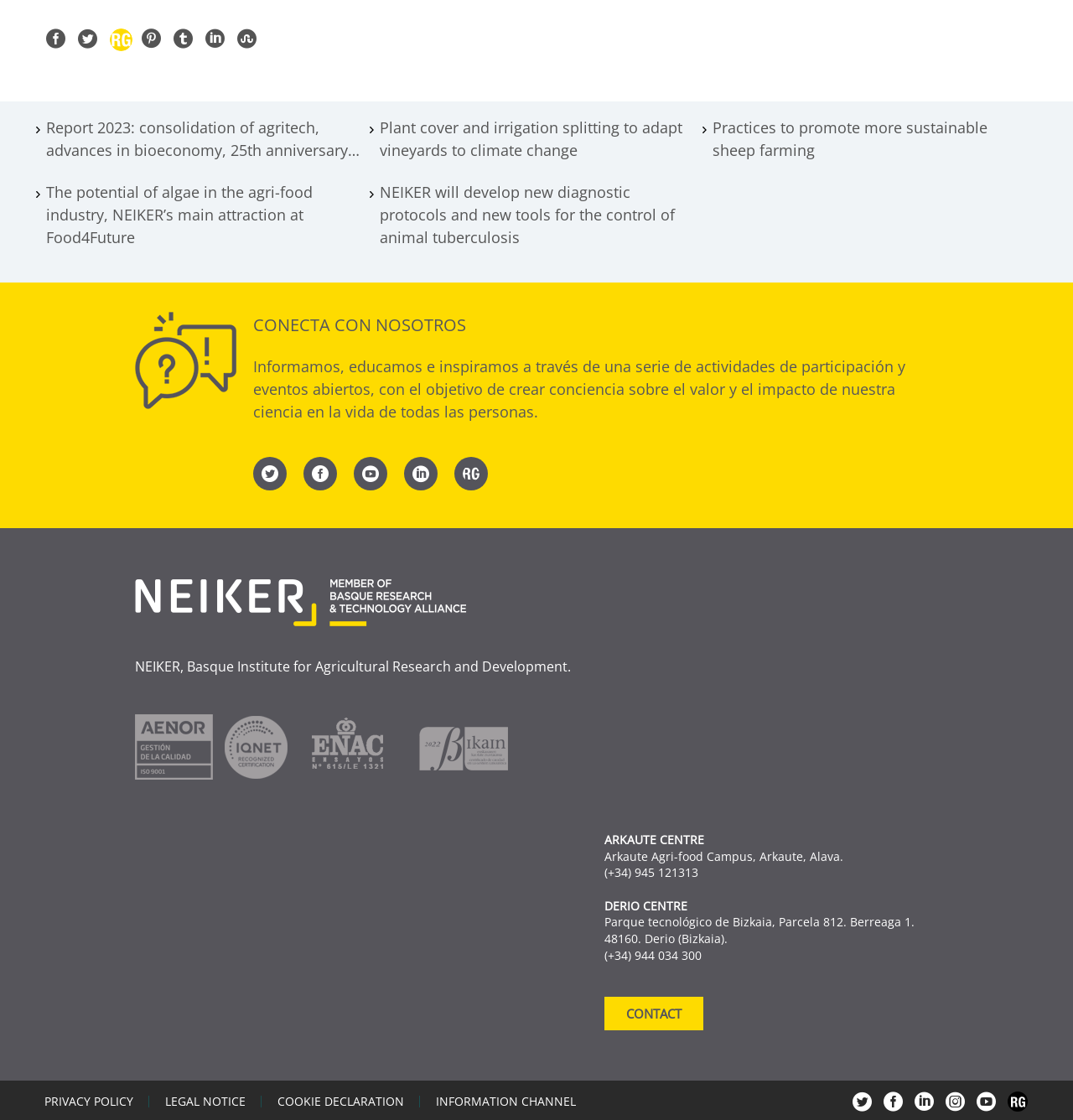Find the bounding box coordinates of the area that needs to be clicked in order to achieve the following instruction: "Click on Google Plus". The coordinates should be specified as four float numbers between 0 and 1, i.e., [left, top, right, bottom].

[0.102, 0.025, 0.12, 0.043]